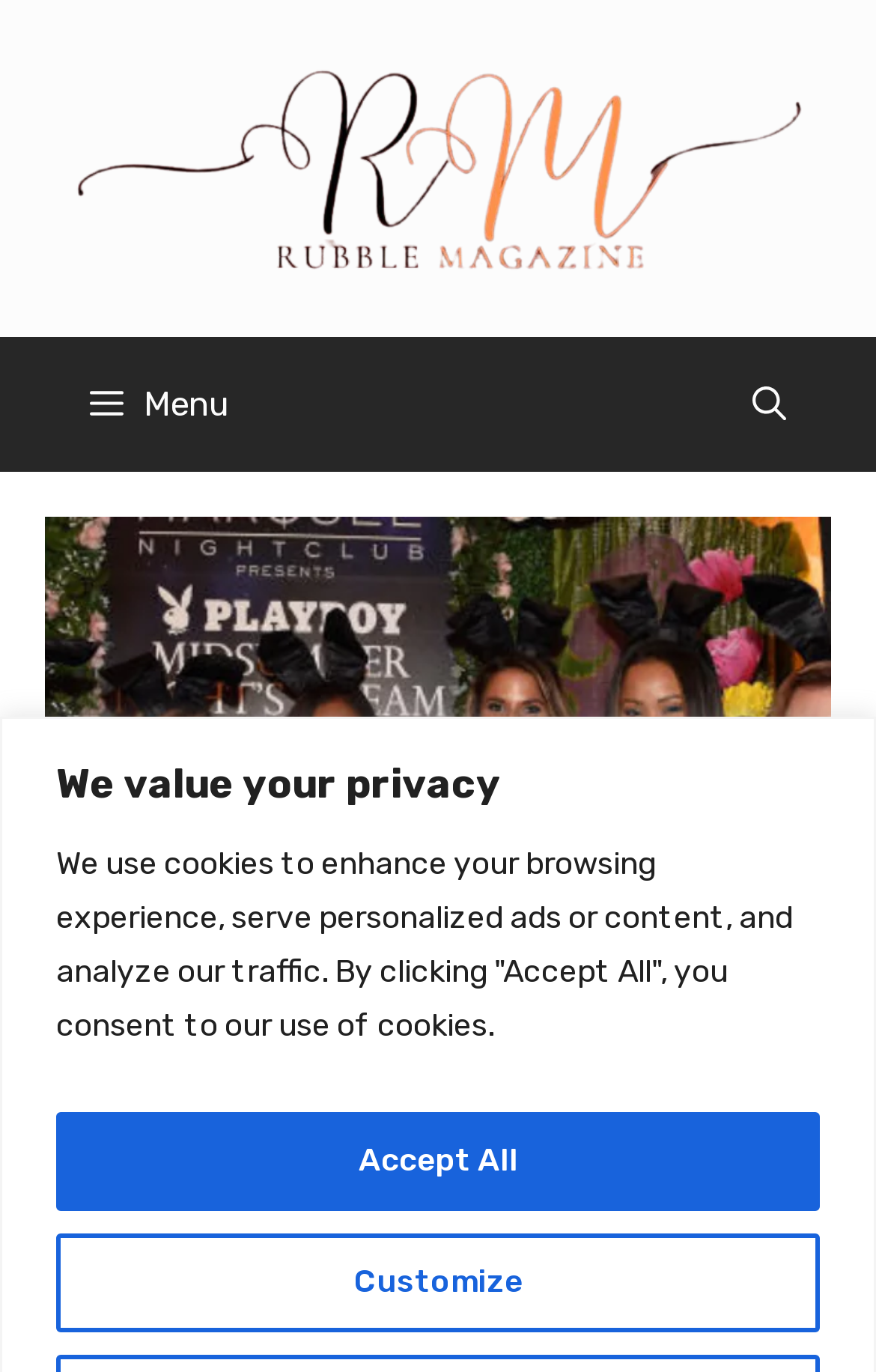What is the position of the banner?
Look at the screenshot and respond with one word or a short phrase.

Top